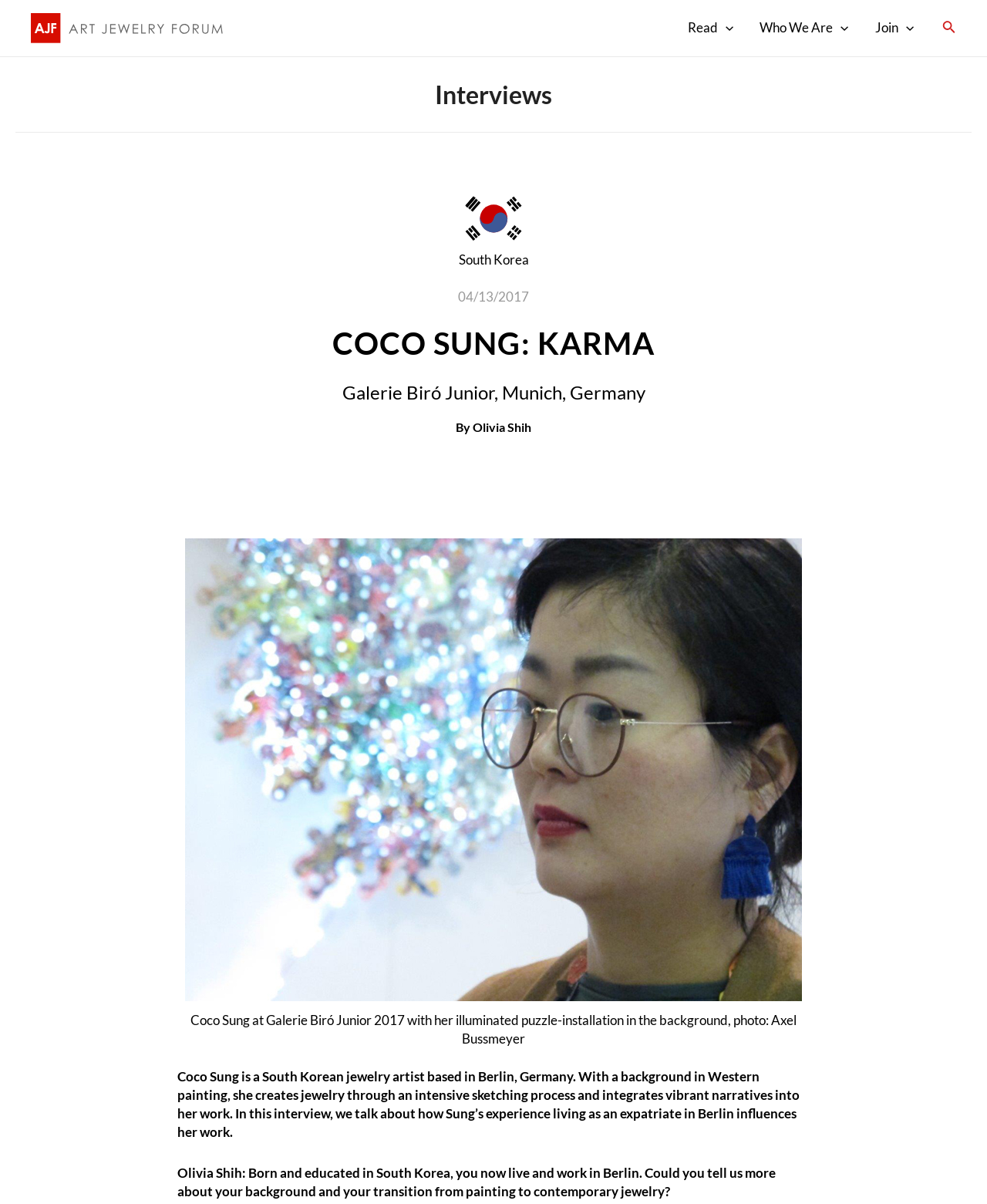Provide a comprehensive caption for the webpage.

The webpage is about an interview with Coco Sung, a South Korean jewelry artist based in Berlin, Germany. At the top left, there is a link to "Art Jewelry Forum" accompanied by an image with the same name. Below this, there is a navigation menu with three links: "Read", "Who We Are", and "Join", each with a toggle button and an icon. To the right of the navigation menu, there is a search icon link.

The main content of the webpage is divided into sections. The first section has a heading "Interviews" spanning the entire width of the page. Below this, there are two lines of text: "South Korea" and a date "04/13/2017". The next section has a heading "COCO SUNG: KARMA" followed by a subheading "Galerie Biró Junior, Munich, Germany" and another subheading "By Olivia Shih", which is a link to the author's name.

Below these headings, there is a large figure that takes up most of the page width, showing Coco Sung at Galerie Biró Junior 2017 with her illuminated puzzle-installation in the background. The image is accompanied by a caption with the same description. Below the image, there is a block of text that introduces Coco Sung and her work, explaining how her experience as an expatriate in Berlin influences her jewelry creations.

The final section of the webpage is an interview with Coco Sung, where Olivia Shih asks her about her background and transition from painting to contemporary jewelry.